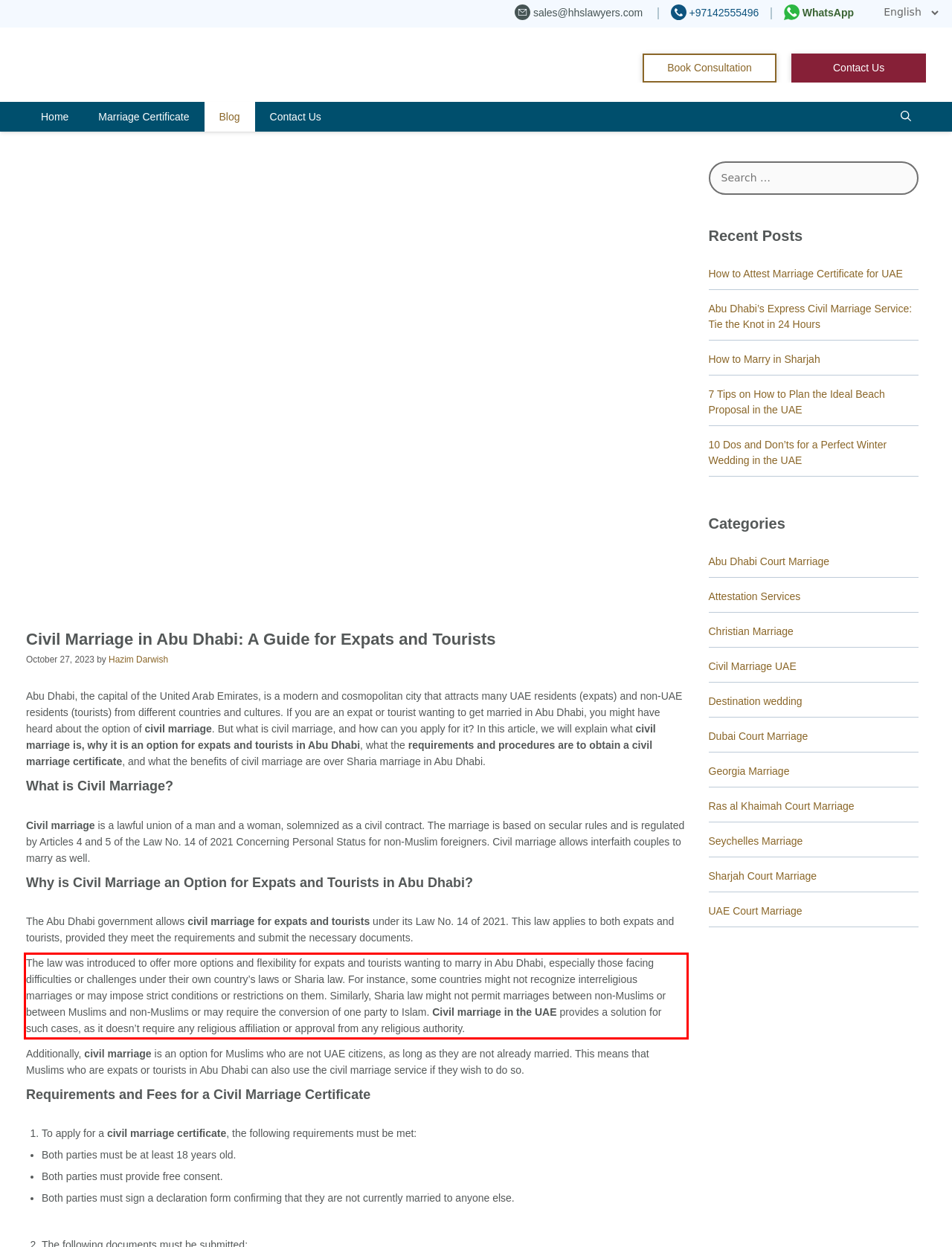Given a screenshot of a webpage with a red bounding box, please identify and retrieve the text inside the red rectangle.

The law was introduced to offer more options and flexibility for expats and tourists wanting to marry in Abu Dhabi, especially those facing difficulties or challenges under their own country’s laws or Sharia law. For instance, some countries might not recognize interreligious marriages or may impose strict conditions or restrictions on them. Similarly, Sharia law might not permit marriages between non-Muslims or between Muslims and non-Muslims or may require the conversion of one party to Islam. Civil marriage in the UAE provides a solution for such cases, as it doesn’t require any religious affiliation or approval from any religious authority.